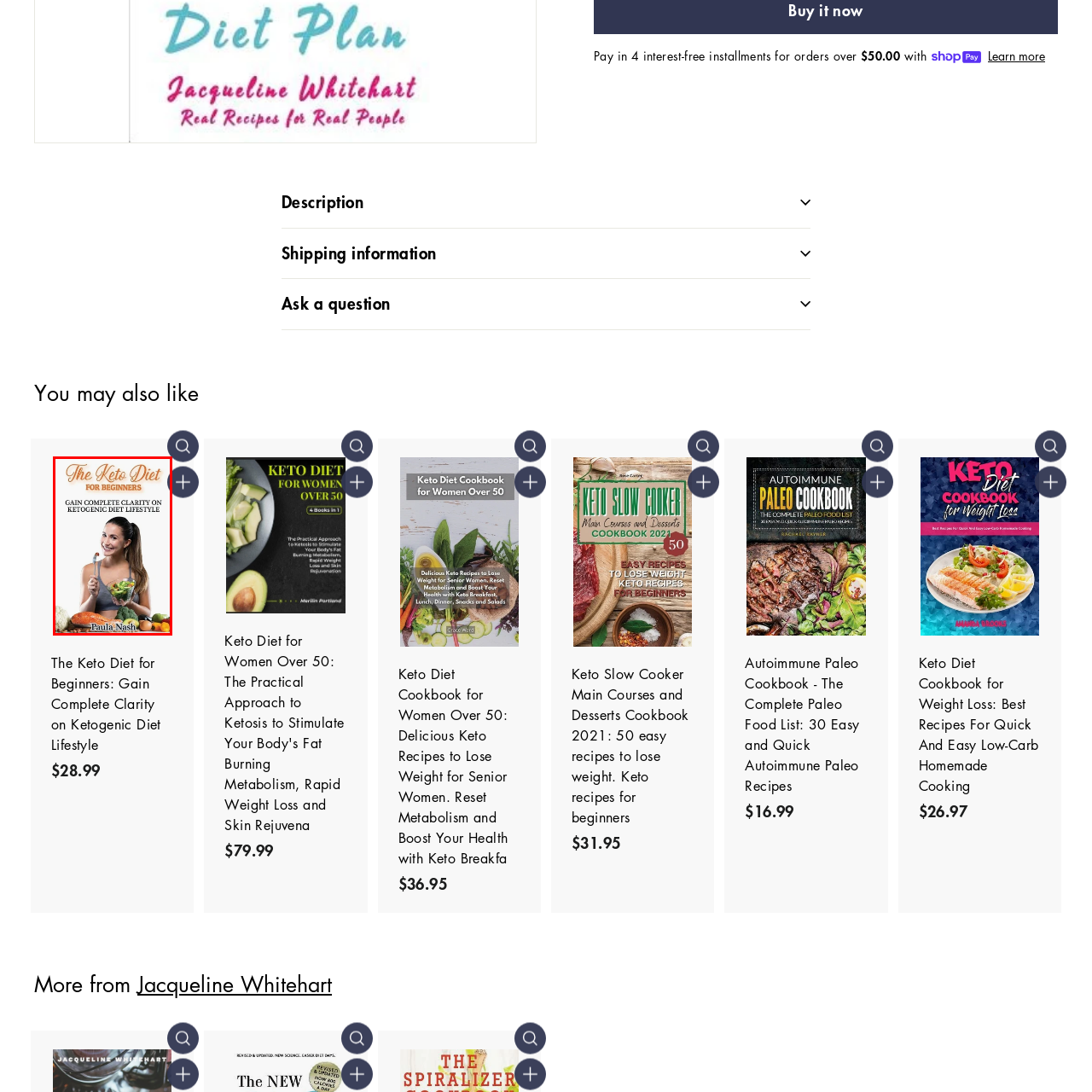Write a comprehensive caption detailing the image within the red boundary.

The image features the cover of the book titled "The Keto Diet for Beginners" by Paula Nash. The design showcases a smiling woman holding a bowl of salad in one hand, symbolizing a healthy lifestyle. The background is light, emphasizing the vibrant colors of the fresh vegetables in the bowl, which include items like lettuce, tomatoes, and carrots. The title "The Keto Diet for Beginners" is prominently displayed at the top, with the subtitle "Gain Complete Clarity on Ketogenic Diet Lifestyle" appearing in a slightly smaller font below it. At the bottom, the author's name, Paula Nash, is presented clearly, making the book easily identifiable for those interested in exploring the ketogenic diet. This cover is visually appealing and suggests a practical approach to understanding and implementing the keto lifestyle.